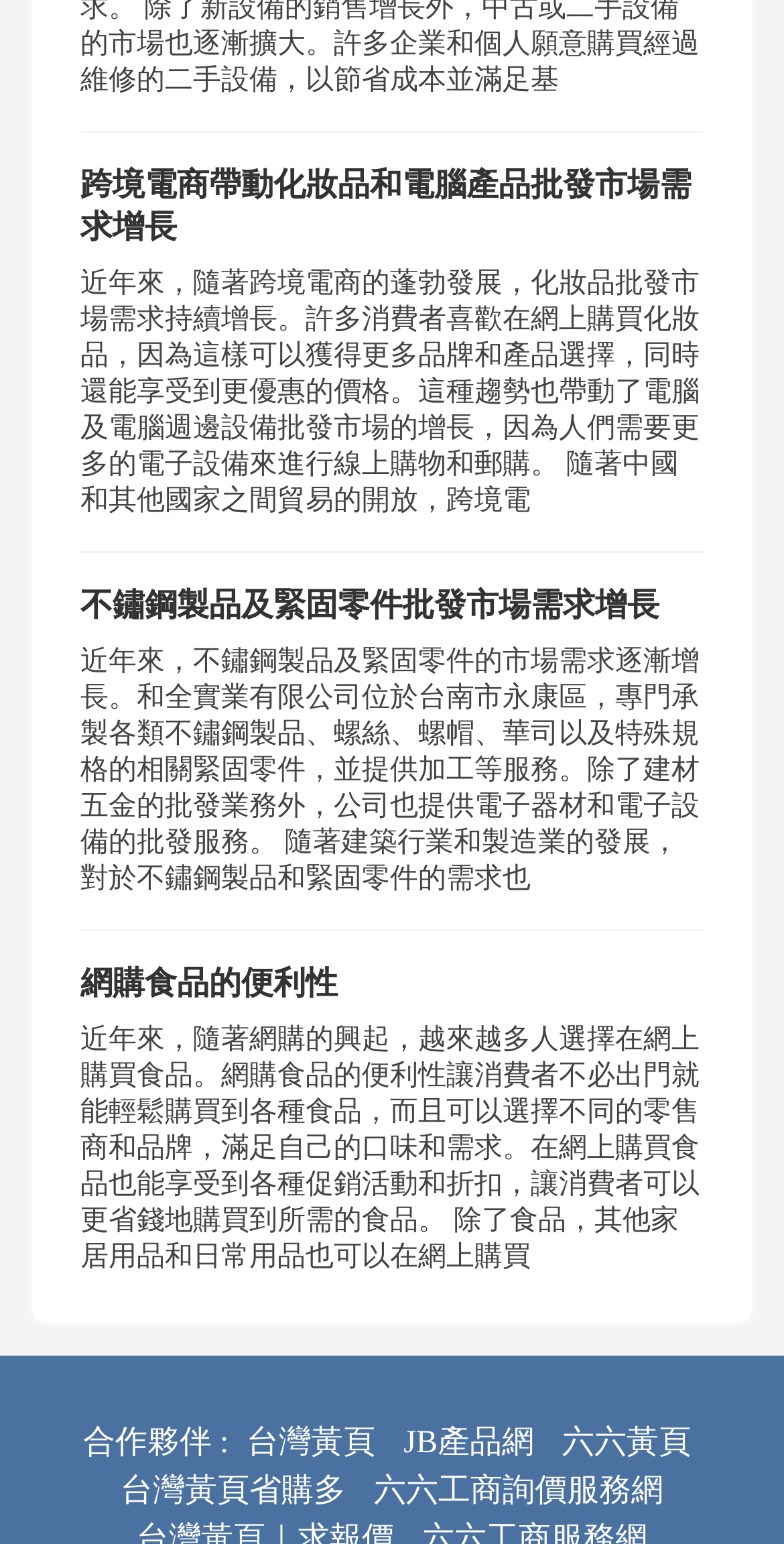Provide your answer in one word or a succinct phrase for the question: 
How many partner links are listed at the bottom of the page?

5